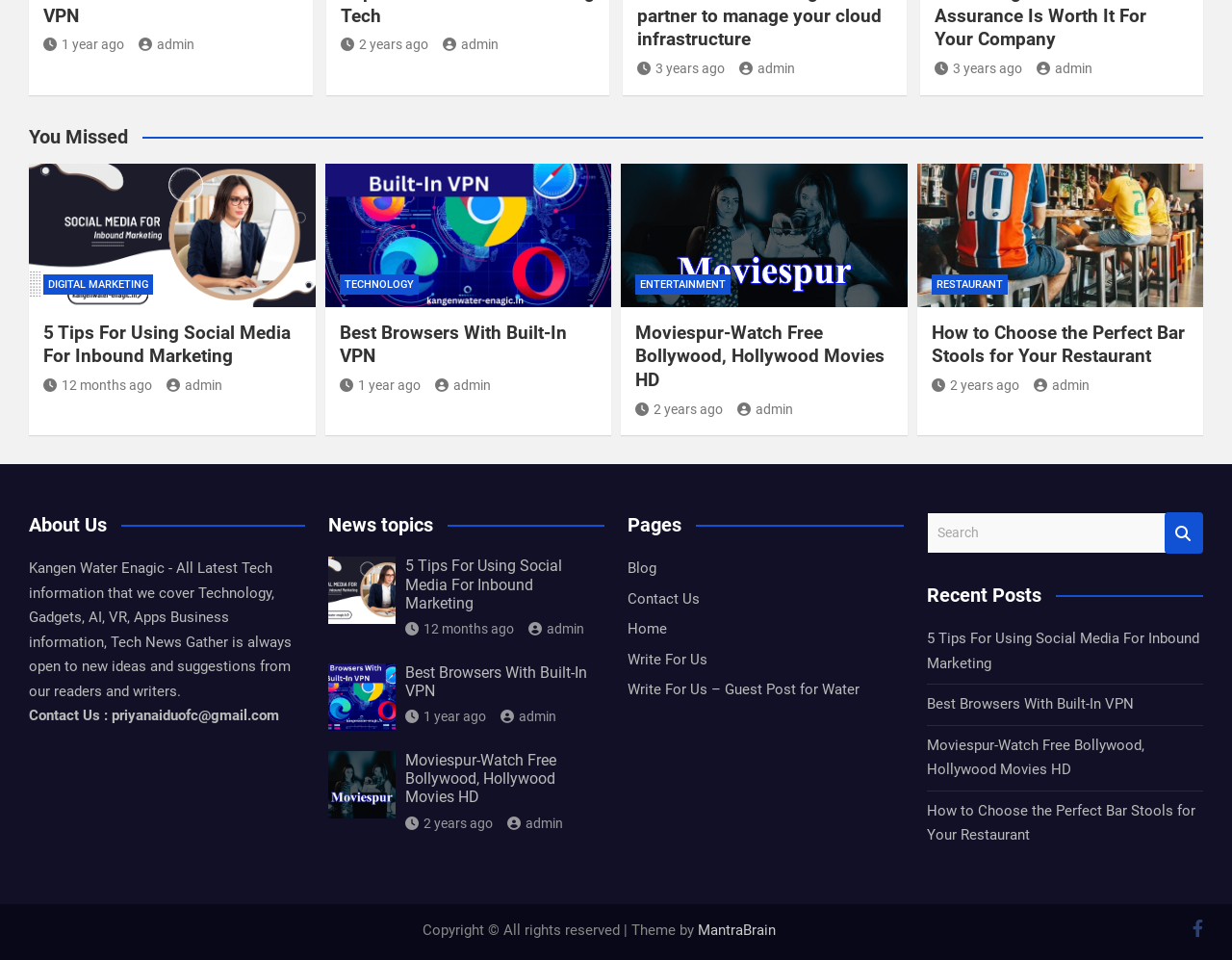What is the name of the website?
Answer briefly with a single word or phrase based on the image.

Kangen Water Enagic